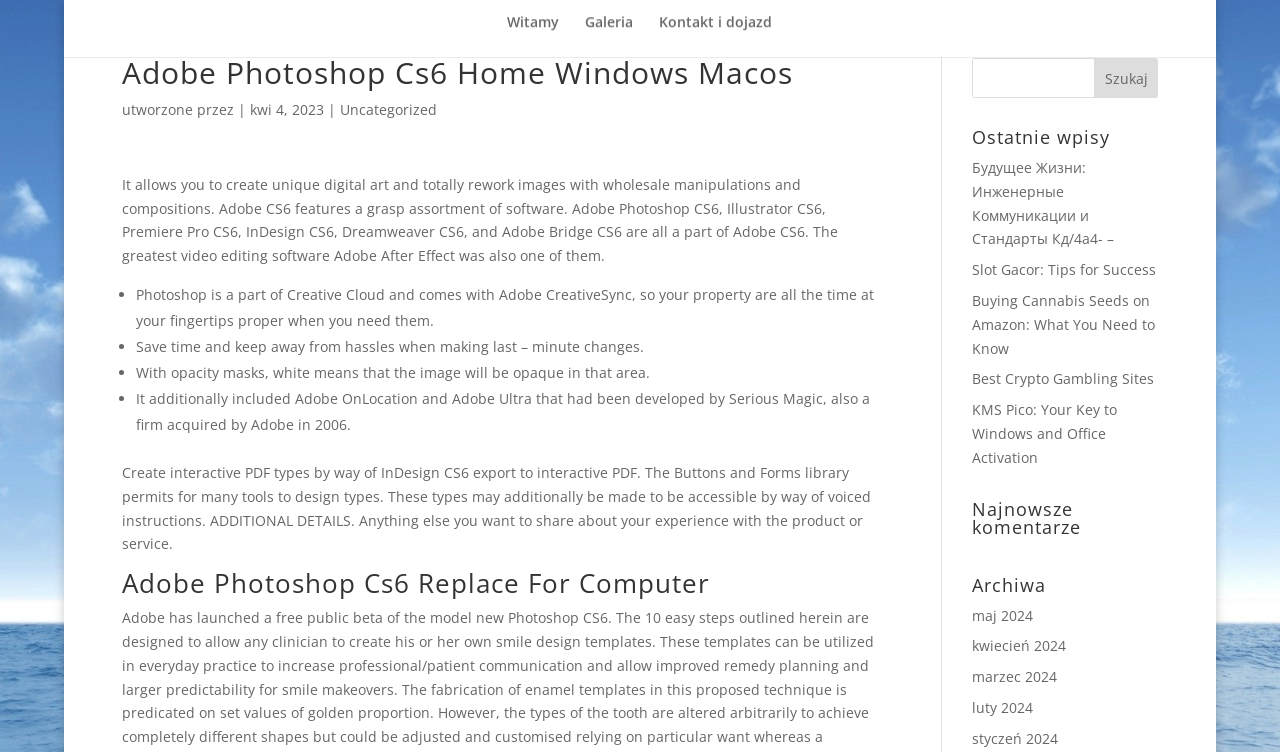Answer the question with a single word or phrase: 
What can be created through InDesign CS6 export?

Interactive PDF forms